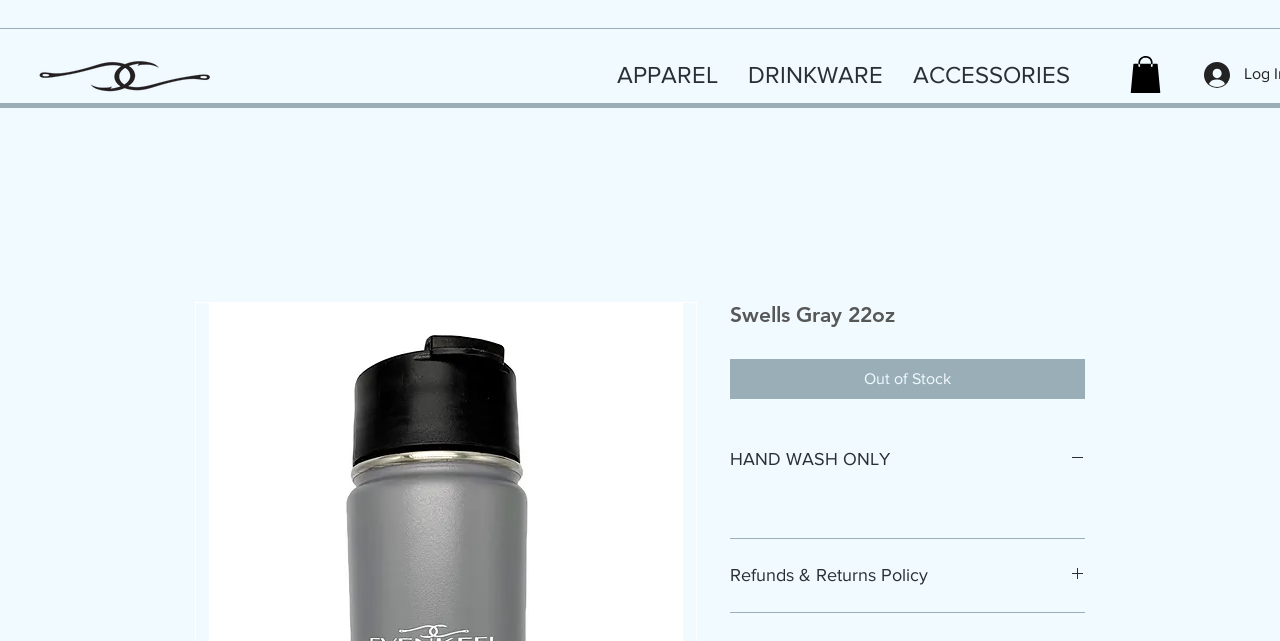Provide a brief response to the question using a single word or phrase: 
What type of product is being sold?

Water Bottle